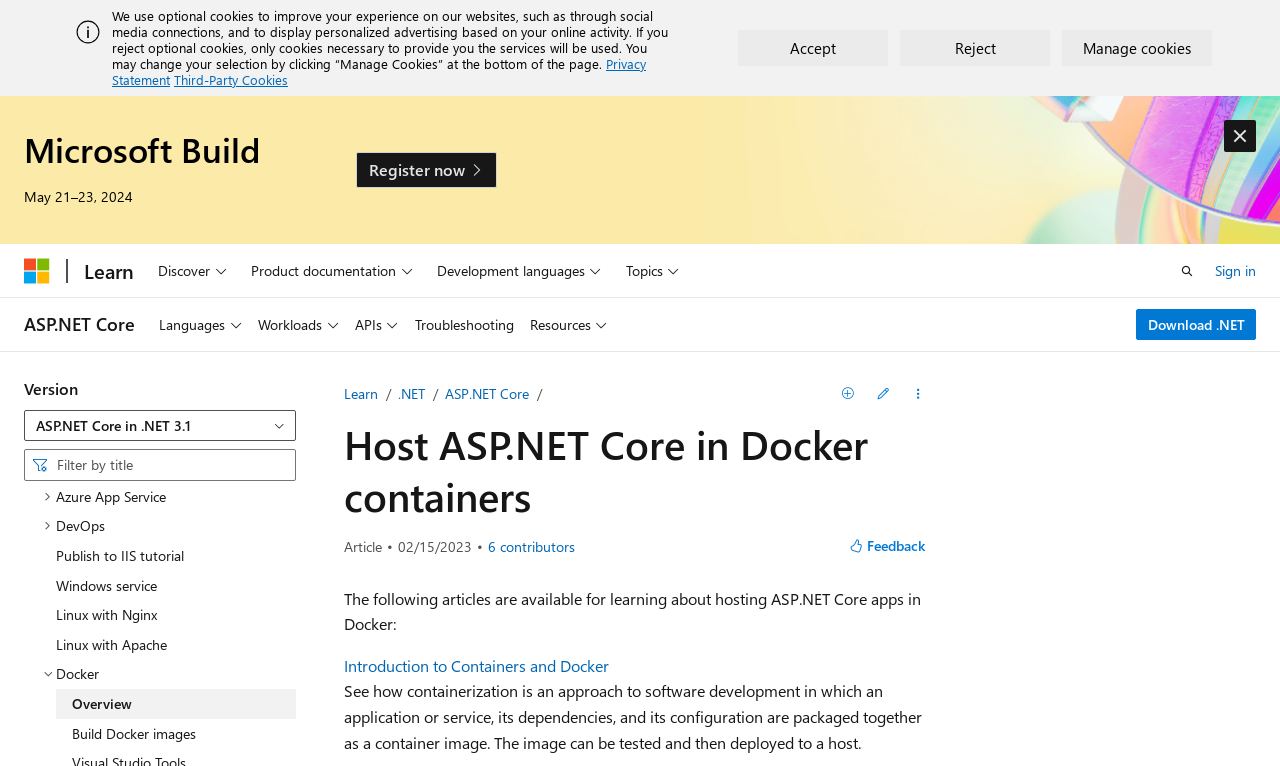Explain the webpage's design and content in an elaborate manner.

This webpage is about hosting ASP.NET Core apps in Docker containers. At the top, there is a banner with a cookie policy notification, which includes buttons to accept, reject, or manage cookies. Below the banner, there is a heading "Microsoft Build" with a registration link for an event on May 21-23, 2024.

On the top-left corner, there is a navigation menu with links to "Microsoft", "Learn", and a search bar. The search bar has a dropdown menu with various categories, including "What's new", "Tutorials", "Fundamentals", and more.

On the top-right corner, there is a button to sign in and a link to download .NET. Below the navigation menu, there is a section with links to "ASP.NET Core", "Site", and "Resources". The "Site" section has a dropdown menu with links to "Languages", "Workloads", "APIs", and more.

The main content of the page is divided into two sections. The first section has a heading "Host ASP.NET Core in Docker containers" and provides an introduction to the topic. The second section lists several articles related to hosting ASP.NET Core apps in Docker containers, including "Introduction to Containers and Docker" and others.

Throughout the page, there are various buttons and links to perform actions, such as editing, saving, and providing feedback. There are also several static text elements that provide additional information and descriptions.